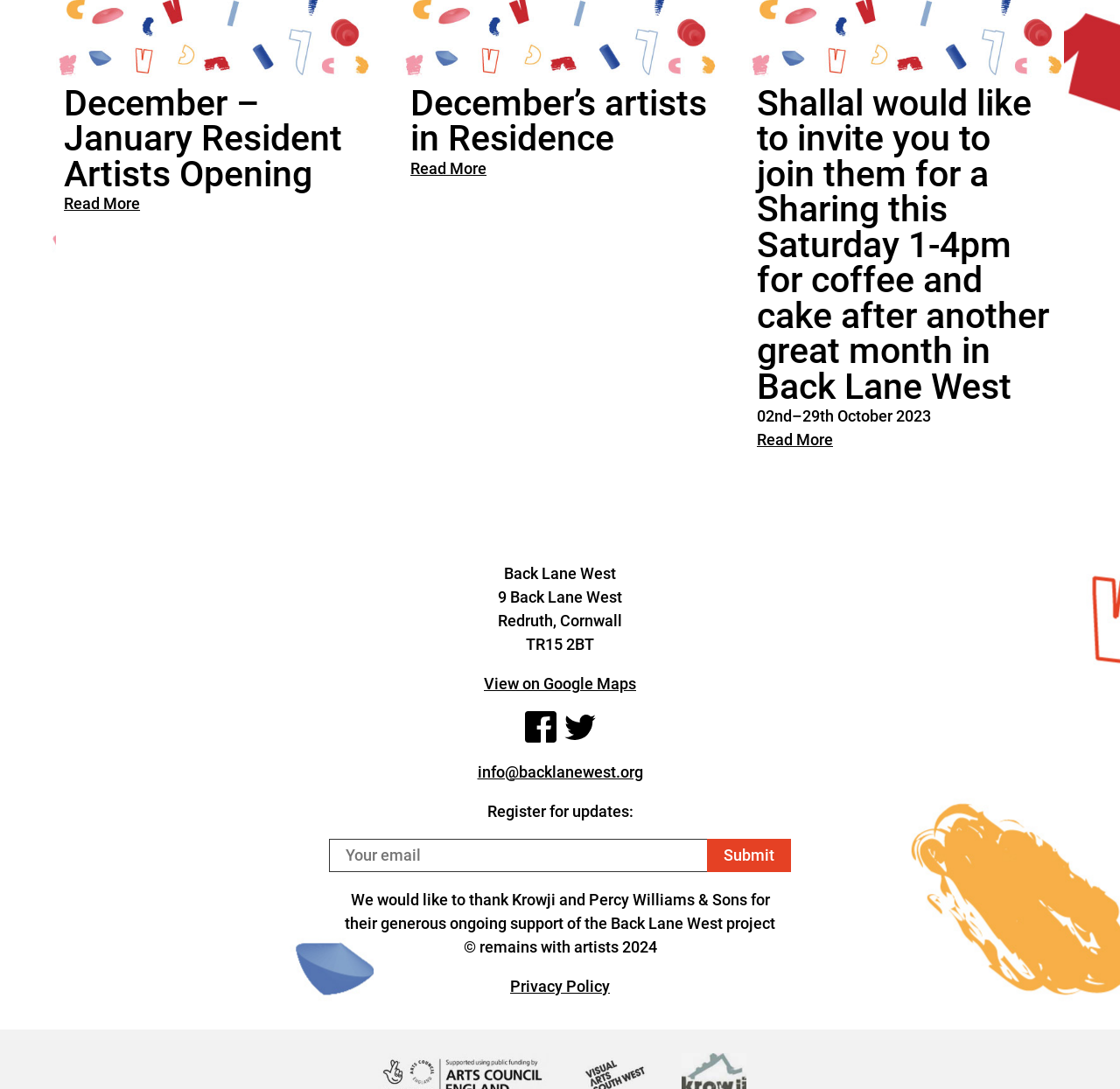Can you find the bounding box coordinates for the element to click on to achieve the instruction: "Order the baby name guide"?

None